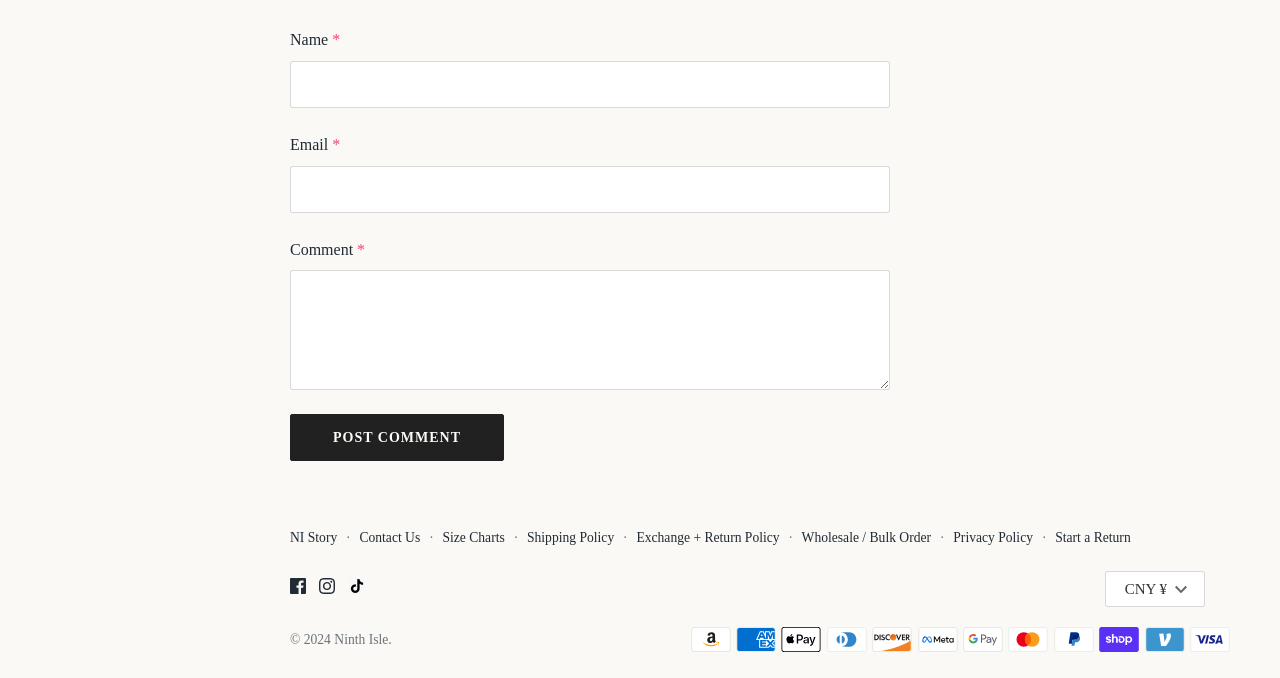Show the bounding box coordinates of the region that should be clicked to follow the instruction: "Click Facebook."

[0.227, 0.857, 0.239, 0.882]